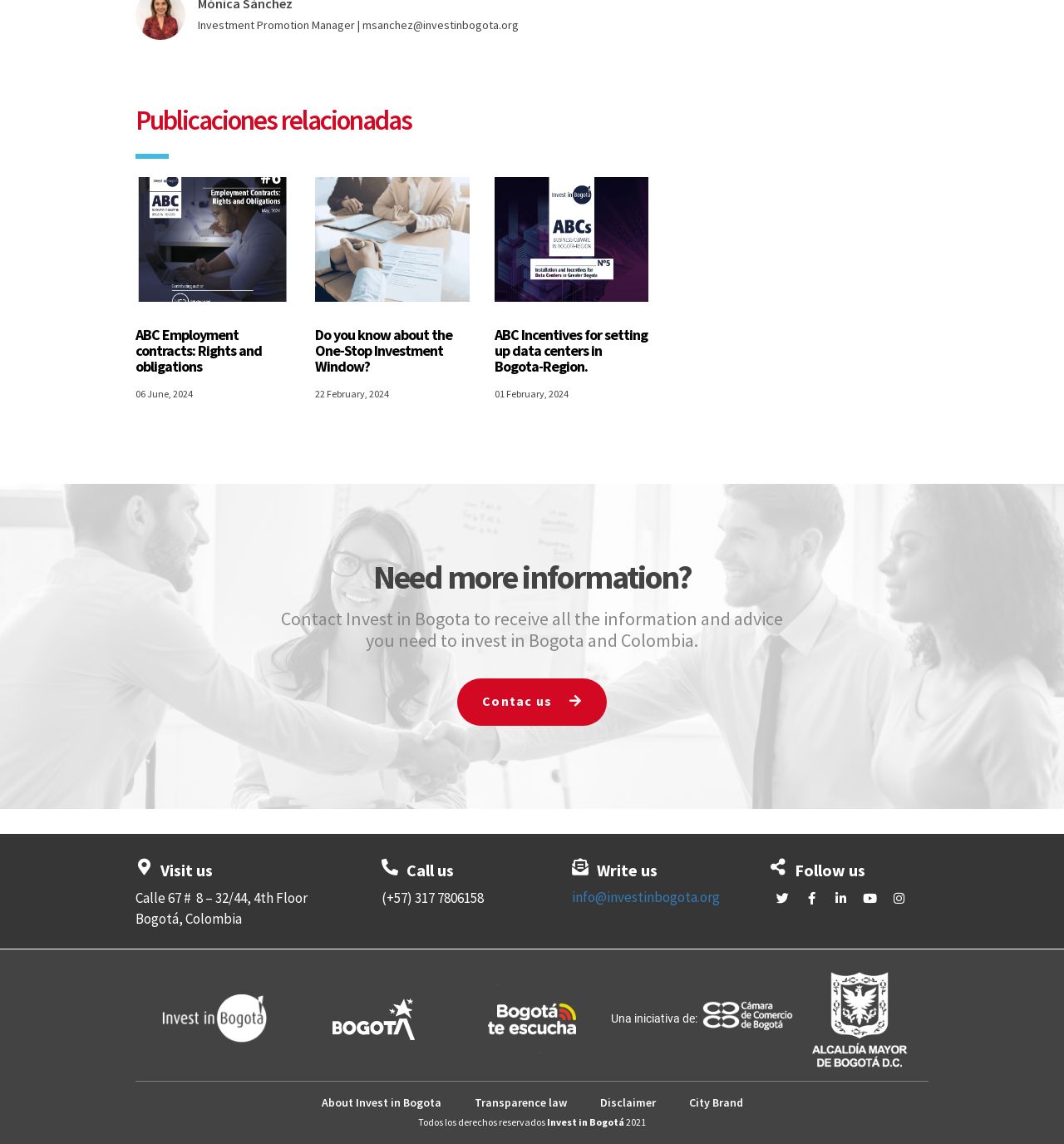Predict the bounding box coordinates of the area that should be clicked to accomplish the following instruction: "Read about One-Stop Investment Window". The bounding box coordinates should consist of four float numbers between 0 and 1, i.e., [left, top, right, bottom].

[0.296, 0.284, 0.425, 0.328]